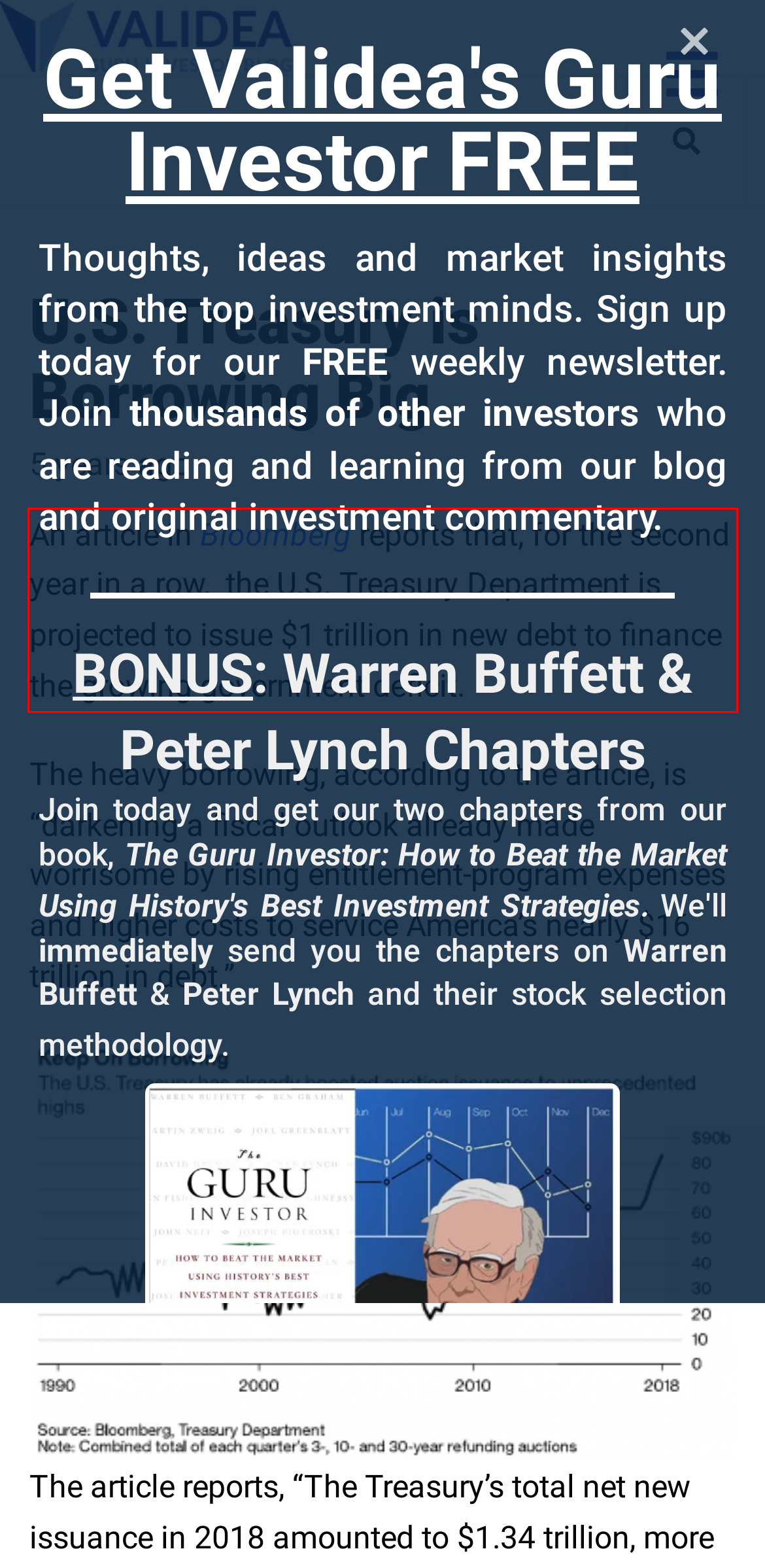You have a screenshot of a webpage with a red bounding box. Use OCR to generate the text contained within this red rectangle.

An article in Bloomberg reports that, for the second year in a row, the U.S. Treasury Department is projected to issue $1 trillion in new debt to finance the growing government deficit.